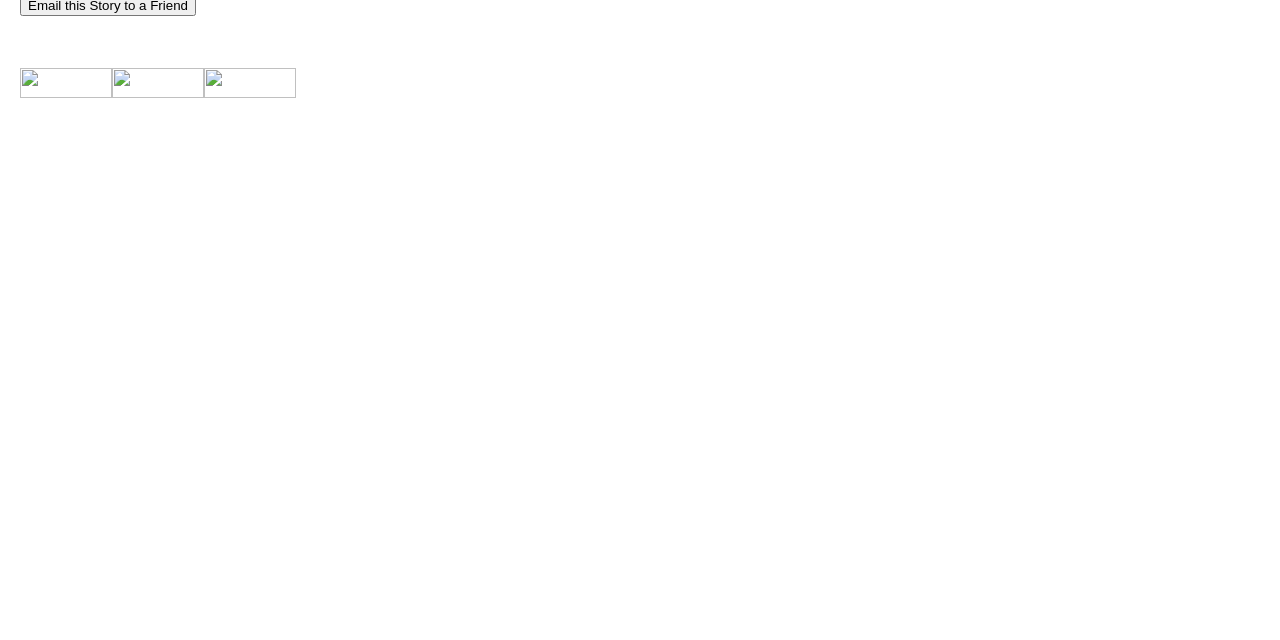Bounding box coordinates are specified in the format (top-left x, top-left y, bottom-right x, bottom-right y). All values are floating point numbers bounded between 0 and 1. Please provide the bounding box coordinate of the region this sentence describes: parent_node: Arthur Milnes

[0.016, 0.131, 0.088, 0.158]